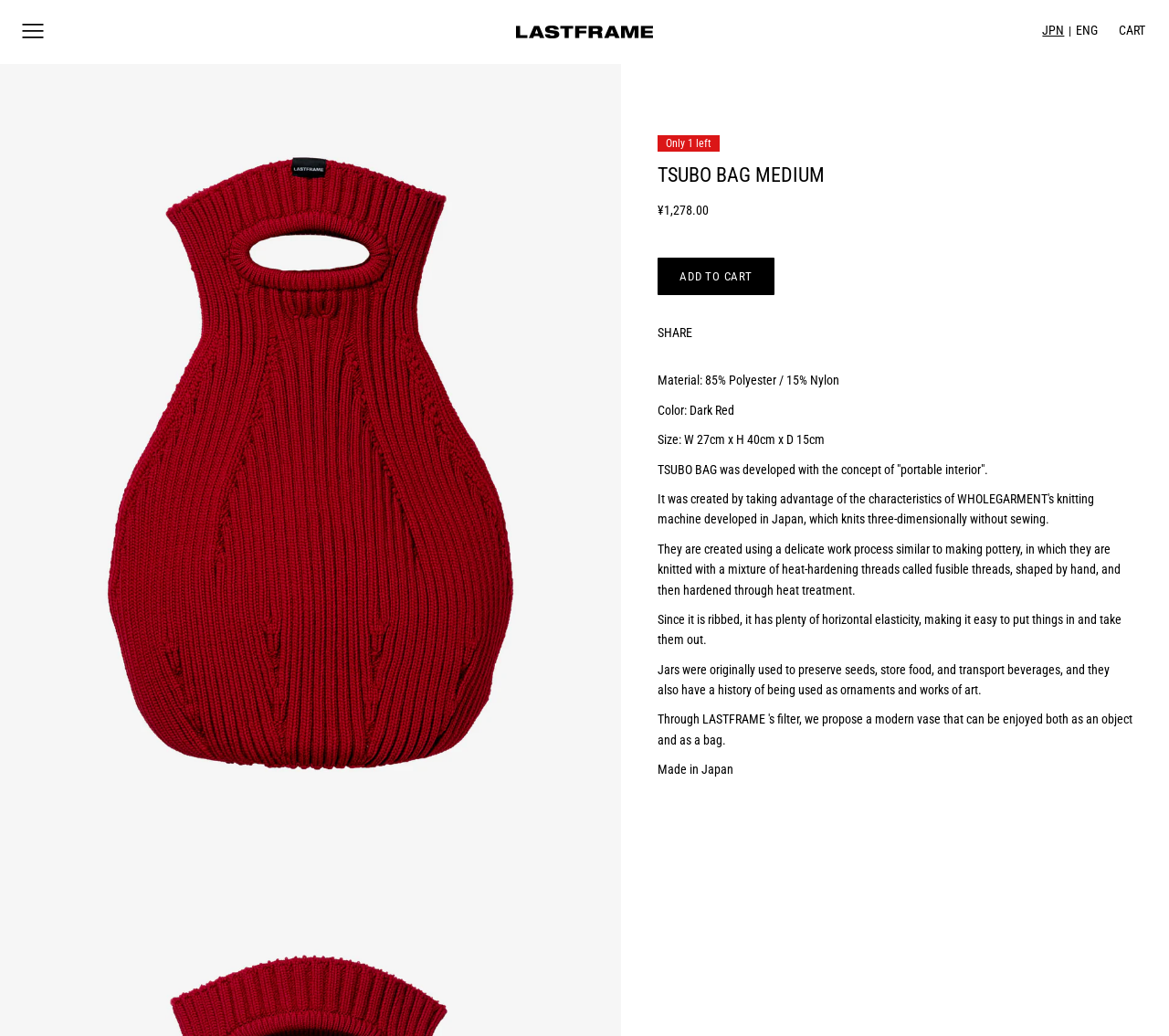Describe all the visual and textual components of the webpage comprehensively.

The webpage is an e-commerce product page for the "TSUBO BAG MEDIUM" on the "LASTFRAME E-STORE" website. At the top left corner, there is a menu link with an accompanying image. Next to it, the website's logo "LASTFRAME E-STORE" is displayed with an image. On the top right corner, there are language options "JPN" and "ENG" and a cart link with an image.

Below the top section, there is a large image of the "TSUBO BAG MEDIUM" product, taking up most of the page's width. Above the image, there is a header section with the product name "TSUBO BAG MEDIUM" and a notification that "Only 1 left" is in stock. The product price "¥1,278.00" is displayed below the header.

Under the image, there is a section with product details. A "Add to cart" button is prominently displayed, accompanied by a "SHARE" link. The product's material, color, and size are listed, followed by a brief description of the product, including its concept, production process, and features. The text also mentions the history of jars and the brand "LASTFRAME". Finally, the product's origin "Made in Japan" is stated at the bottom.